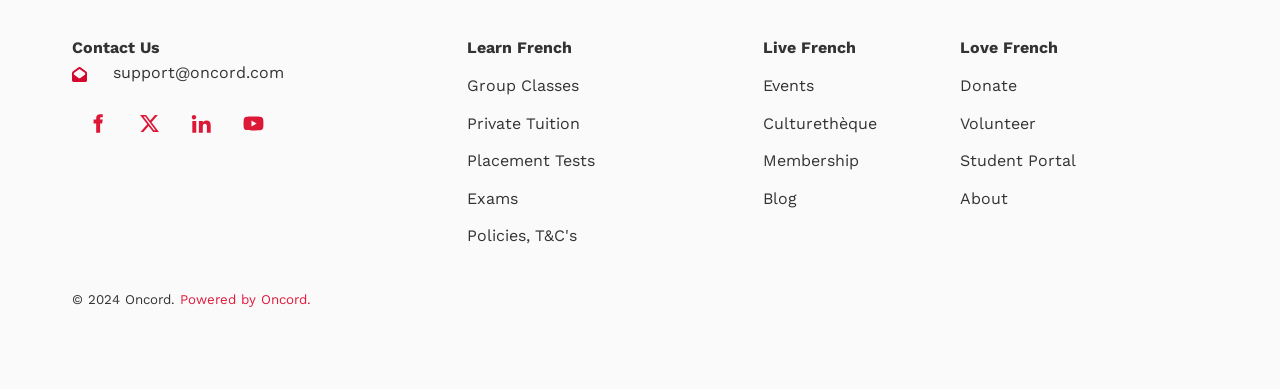Given the description Donate, predict the bounding box coordinates of the UI element. Ensure the coordinates are in the format (top-left x, top-left y, bottom-right x, bottom-right y) and all values are between 0 and 1.

[0.75, 0.195, 0.795, 0.244]